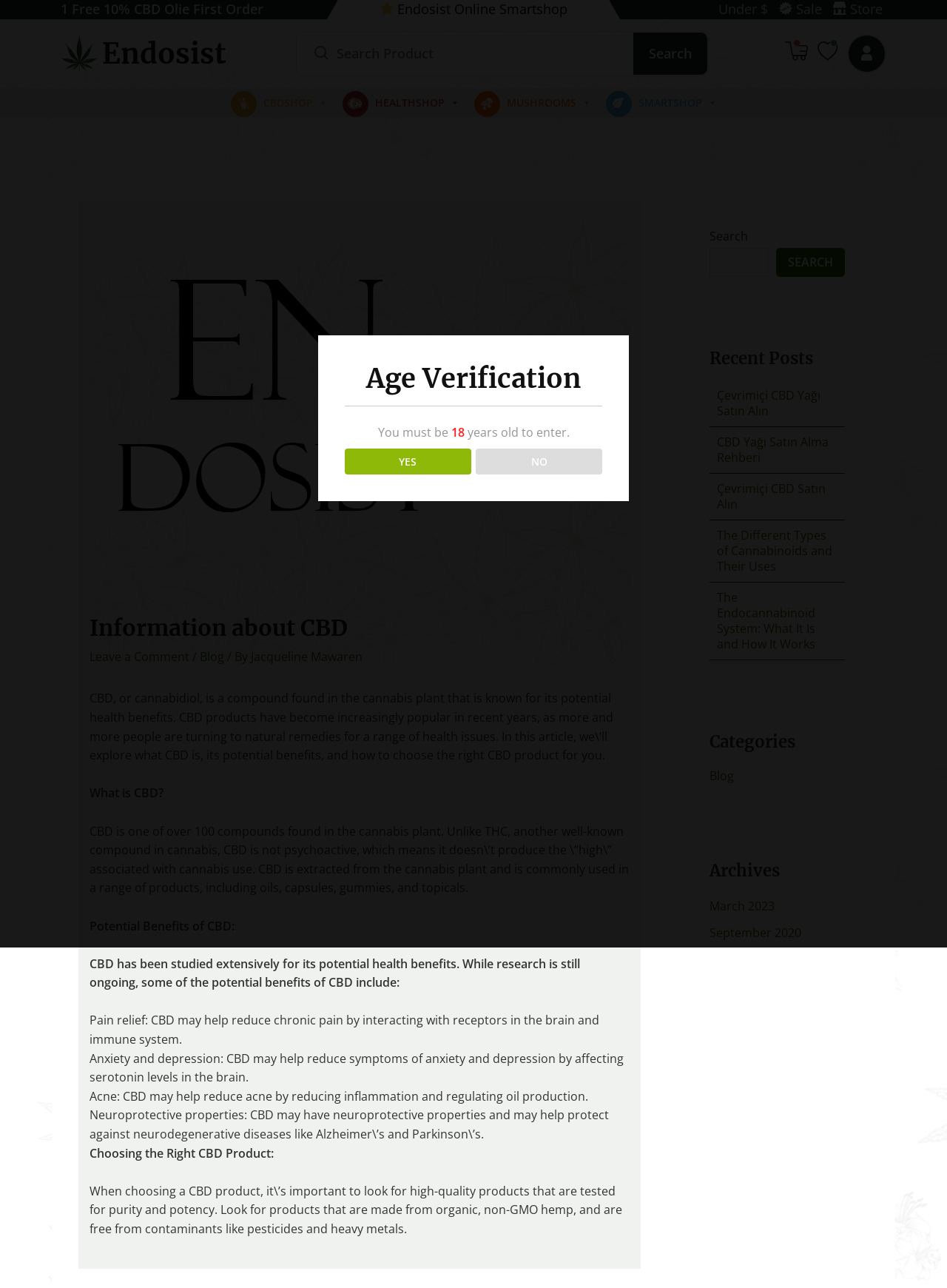Provide the bounding box coordinates of the area you need to click to execute the following instruction: "Search for a product".

[0.312, 0.024, 0.669, 0.059]